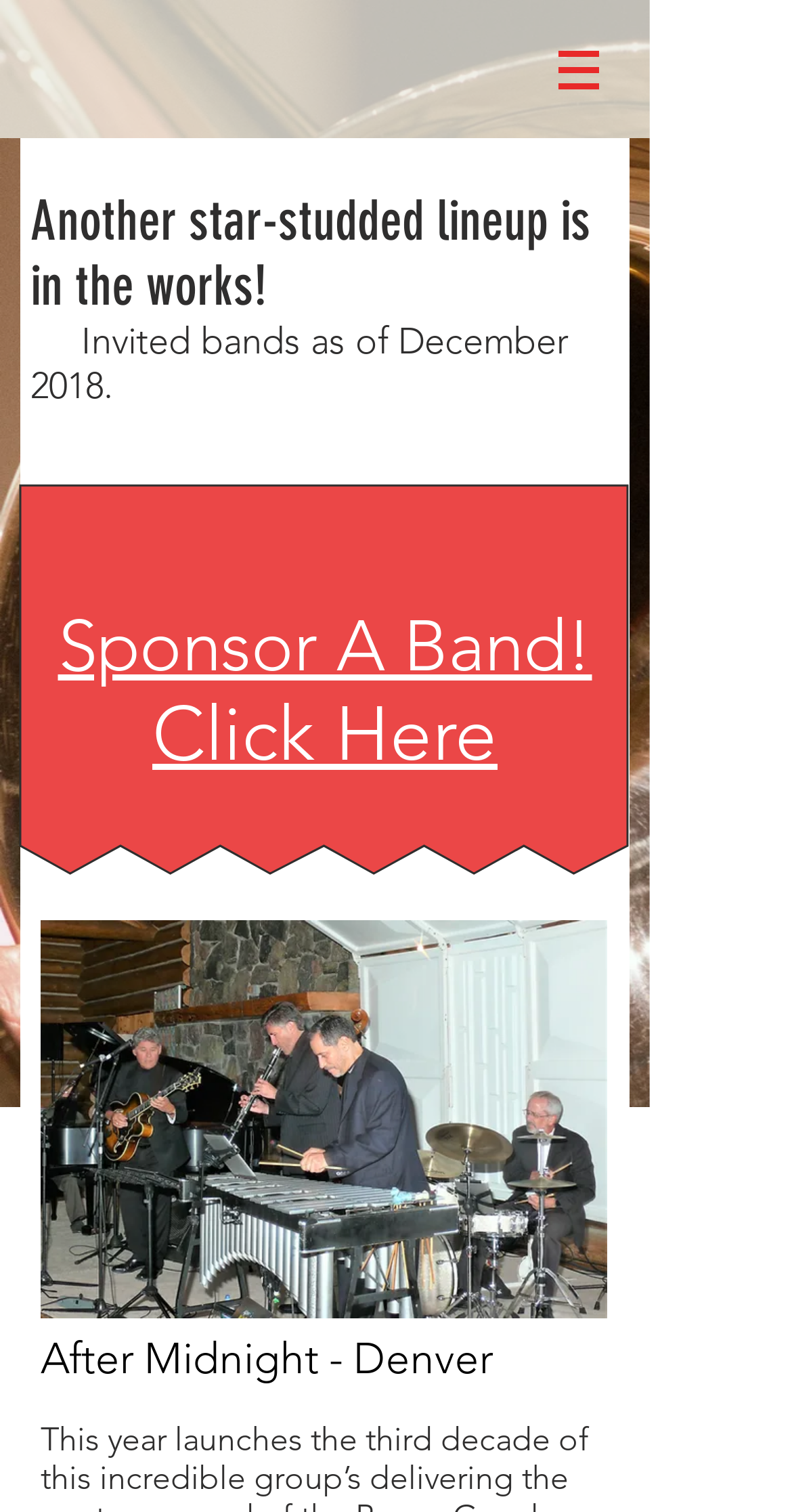Give a concise answer using only one word or phrase for this question:
What is the purpose of the 'Sponsor A Band!' link?

To sponsor a band